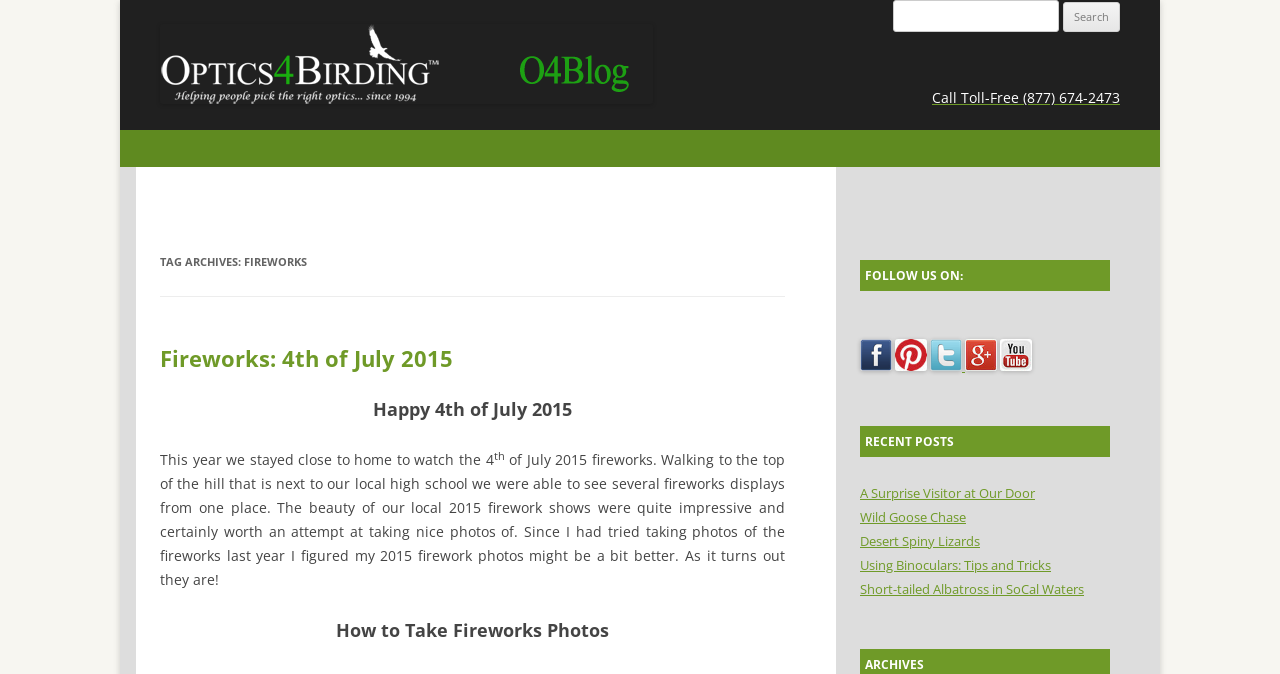Answer the question using only a single word or phrase: 
What is the main topic of this blog?

Nature